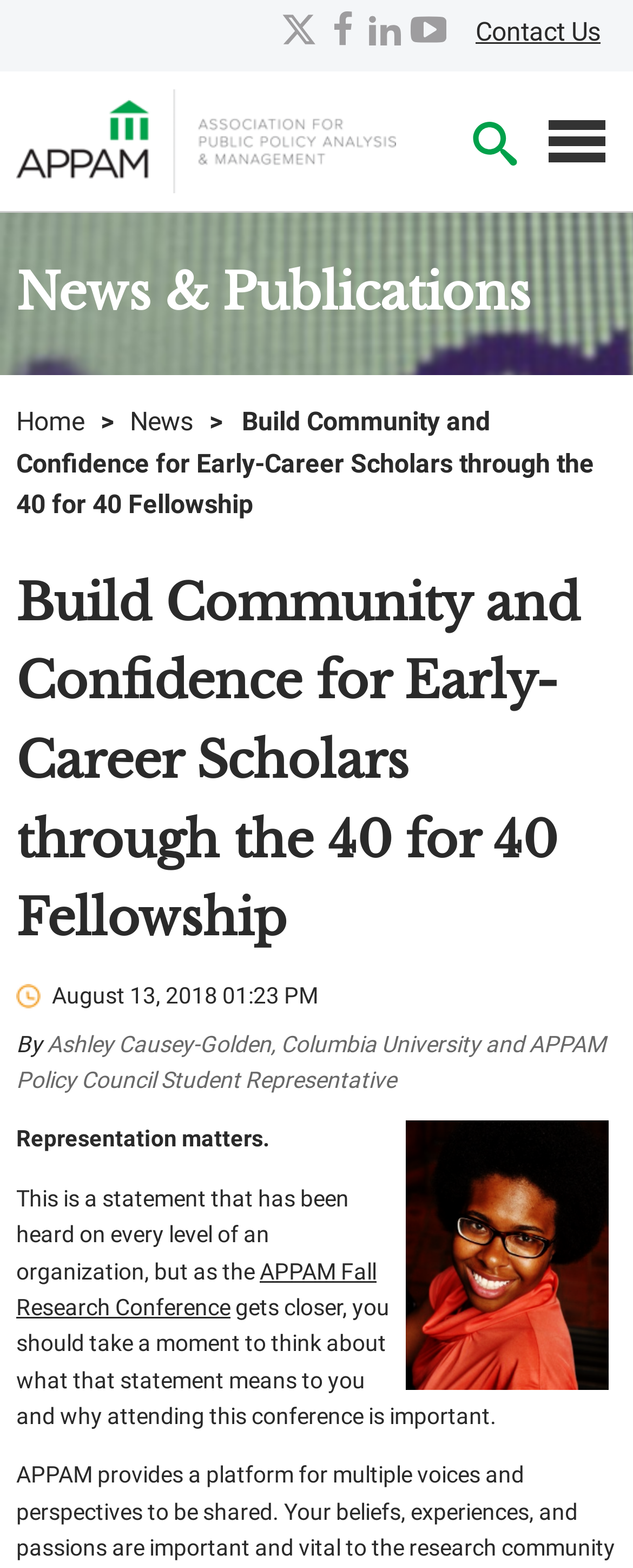Please find and give the text of the main heading on the webpage.

Build Community and Confidence for Early-Career Scholars through the 40 for 40 Fellowship